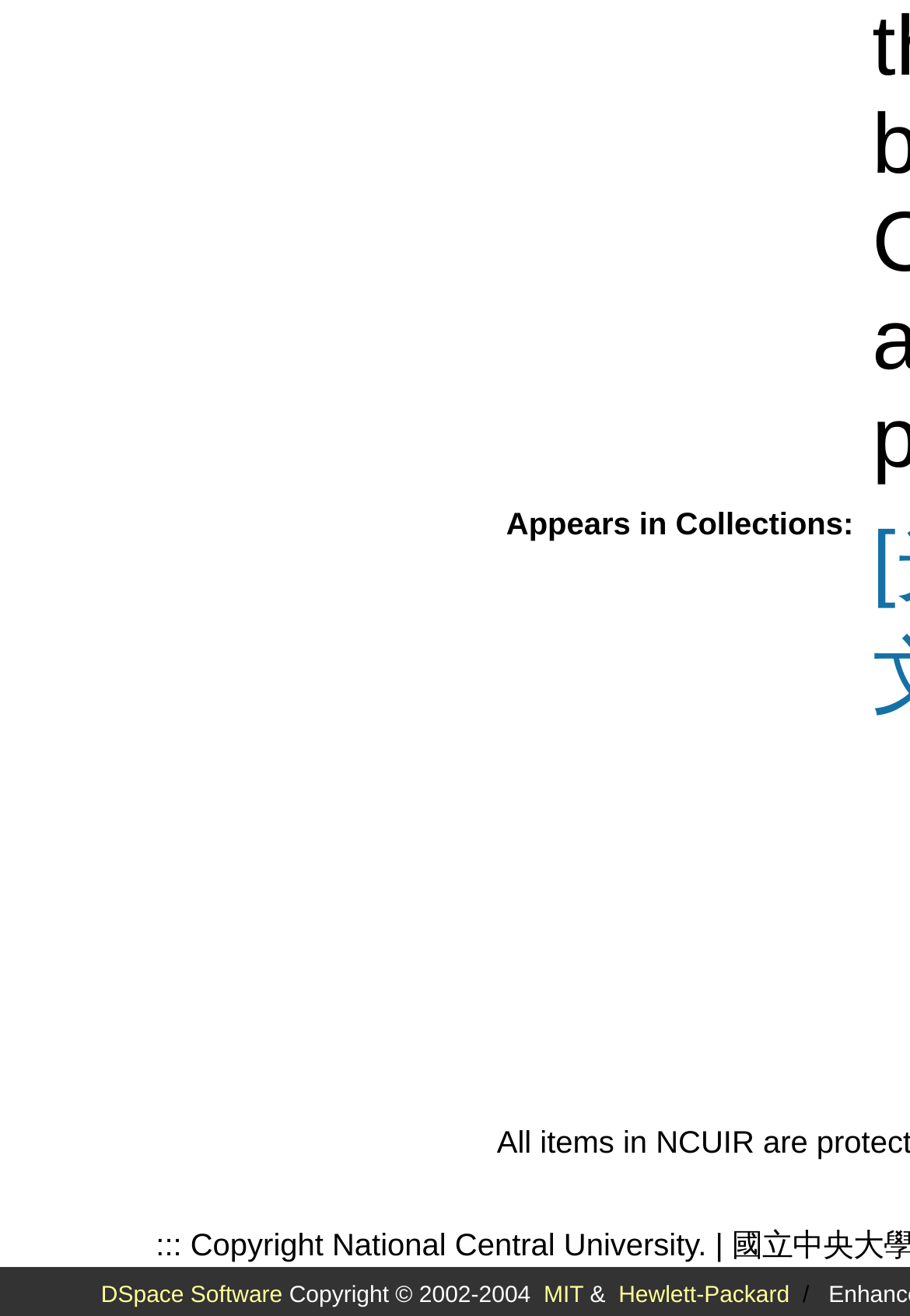Locate the bounding box coordinates for the element described below: "DSpace Software". The coordinates must be four float values between 0 and 1, formatted as [left, top, right, bottom].

[0.111, 0.973, 0.31, 0.993]